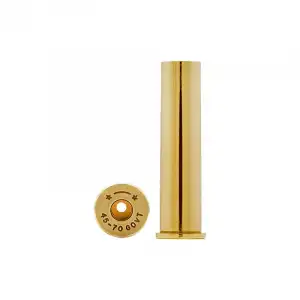Provide an in-depth description of the image you see.

The image showcases a piece of unprimed brass cartridge known as the Winchester .45-70 Government. This high-quality brass cartridge is commonly used for reloading in competitive shooting and game hunting. The design emphasizes durability and strength, capable of withstanding elevated pressures suitable for Magnum Heavy Hunting Loads with adequate gun systems. 

In the image, the cartridge appears as a tall, cylindrical brass case alongside its base, which is embossed with the designation ".45-70 Government." This specific brass is noted for its performance and accuracy, making it a preferred choice among shooters. Overall, the Winchester .45-70 brass is engineered to meet the rigorous demands of various shooting applications while ensuring maximum quality and reliability.